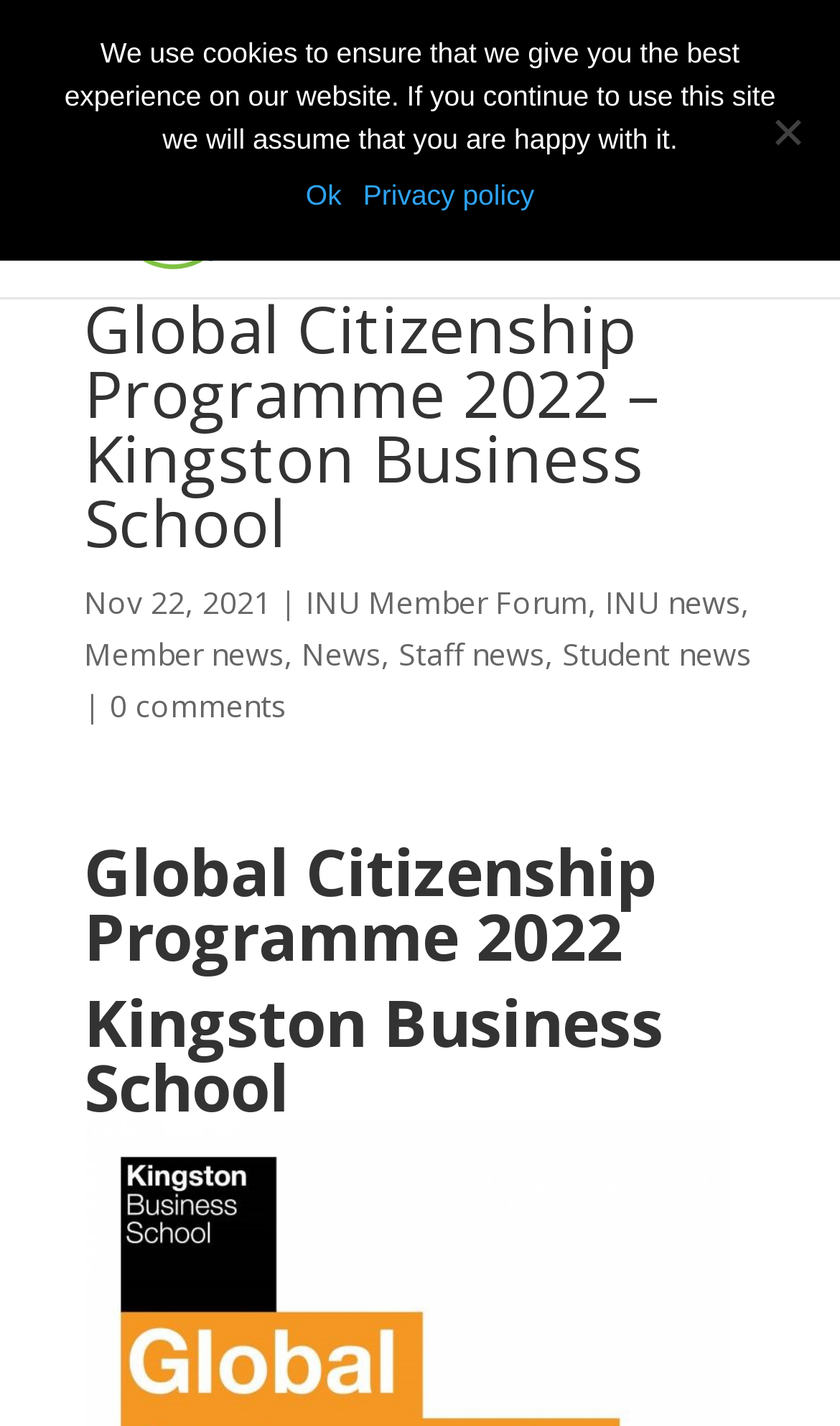Identify the bounding box of the UI component described as: "alt="International Network of Universities"".

[0.11, 0.131, 0.51, 0.16]